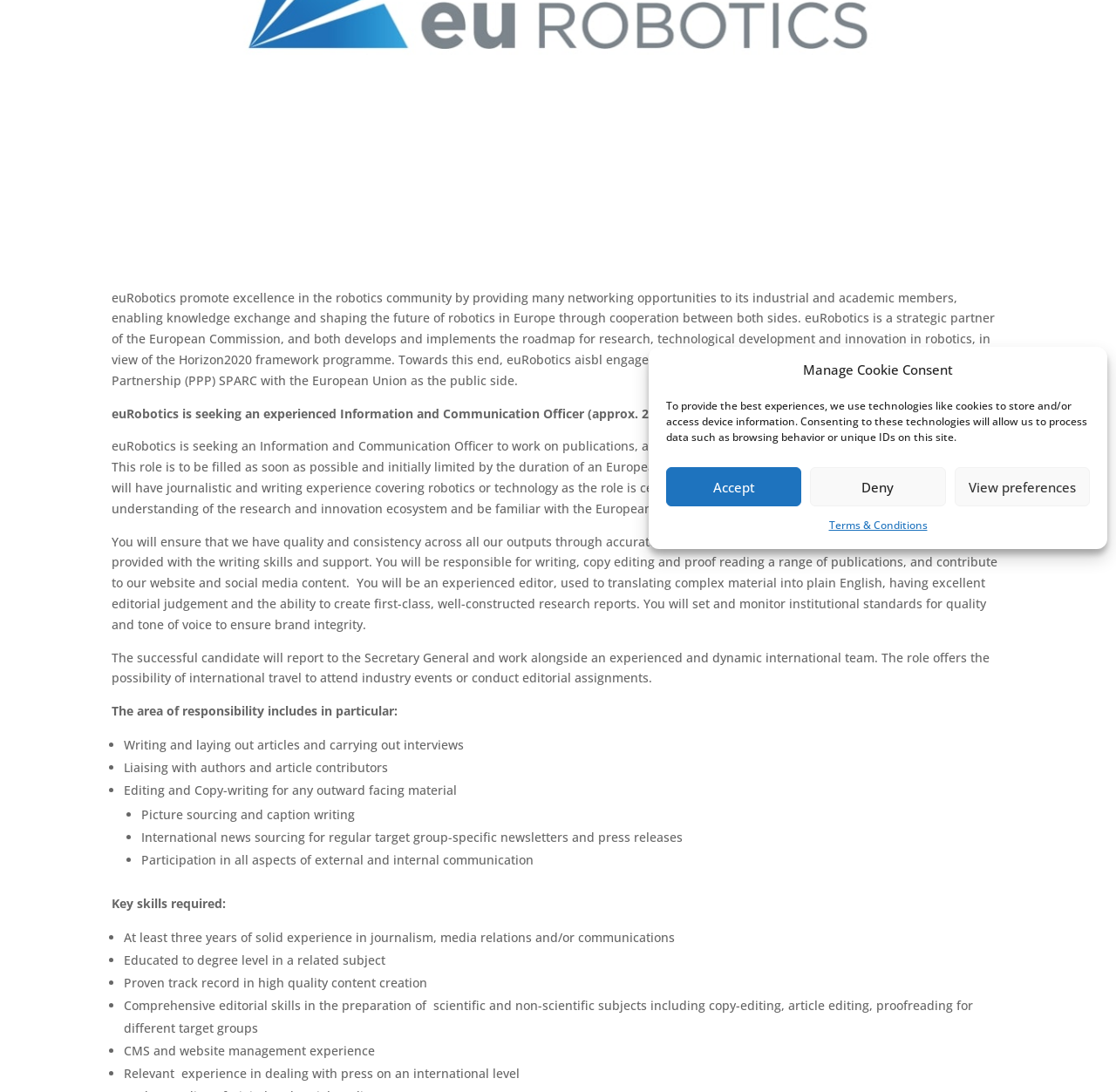Provide the bounding box coordinates in the format (top-left x, top-left y, bottom-right x, bottom-right y). All values are floating point numbers between 0 and 1. Determine the bounding box coordinate of the UI element described as: View preferences

[0.855, 0.428, 0.977, 0.464]